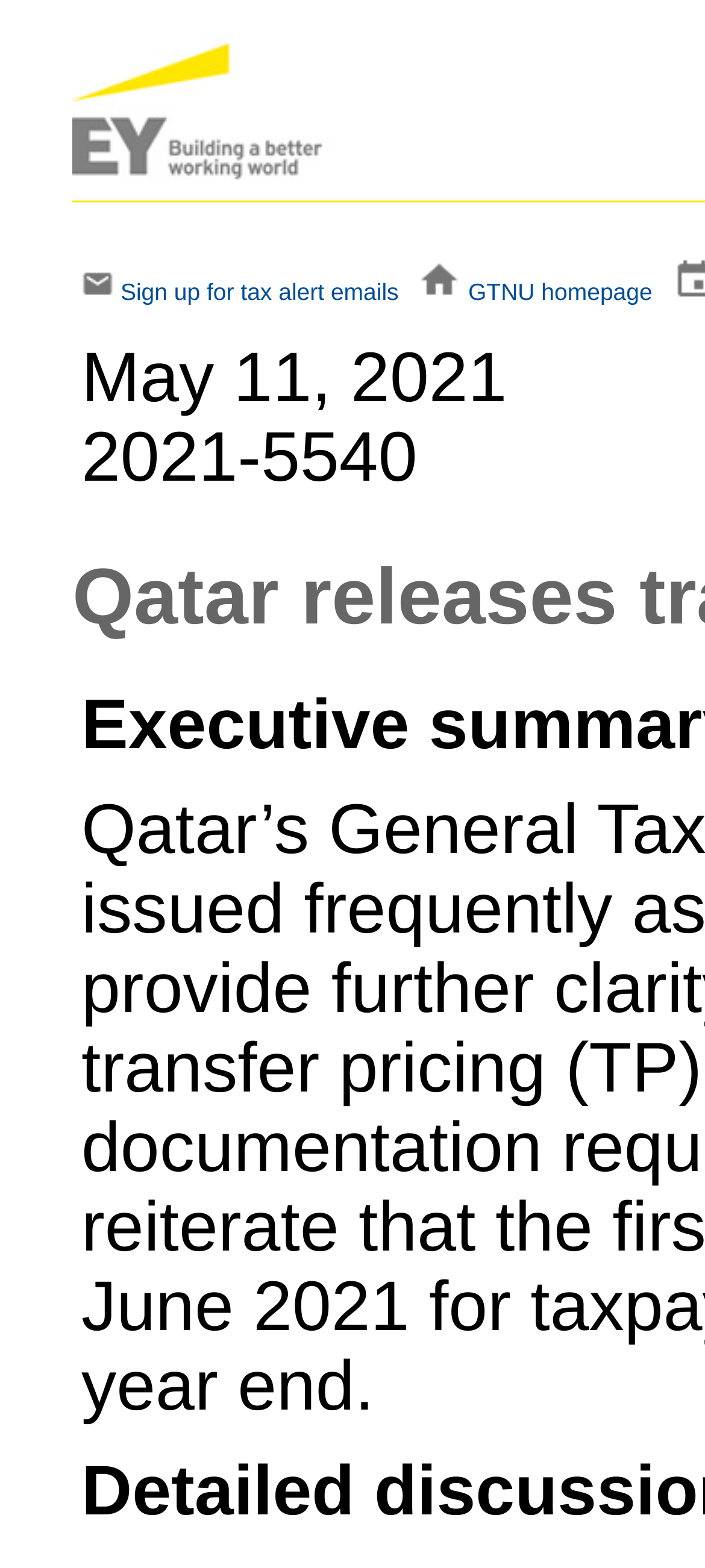What is the purpose of the webpage?
Please provide a full and detailed response to the question.

Based on the webpage's content, it appears to provide information and answers to frequently asked questions about transfer pricing in Qatar, suggesting that the purpose of the webpage is to educate or inform users about this topic.